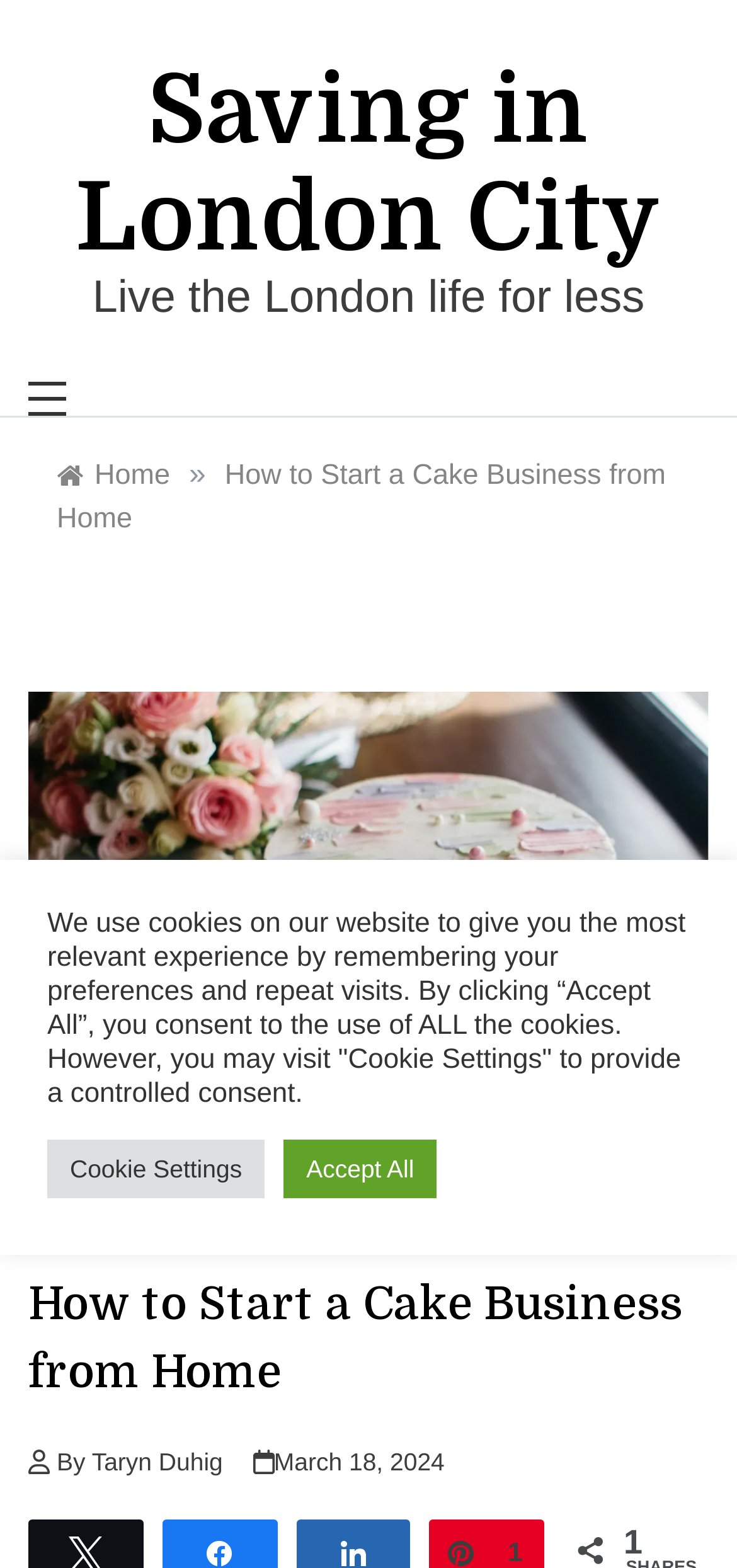Pinpoint the bounding box coordinates of the clickable element needed to complete the instruction: "Click the 'Saving in London City' link". The coordinates should be provided as four float numbers between 0 and 1: [left, top, right, bottom].

[0.103, 0.036, 0.897, 0.174]